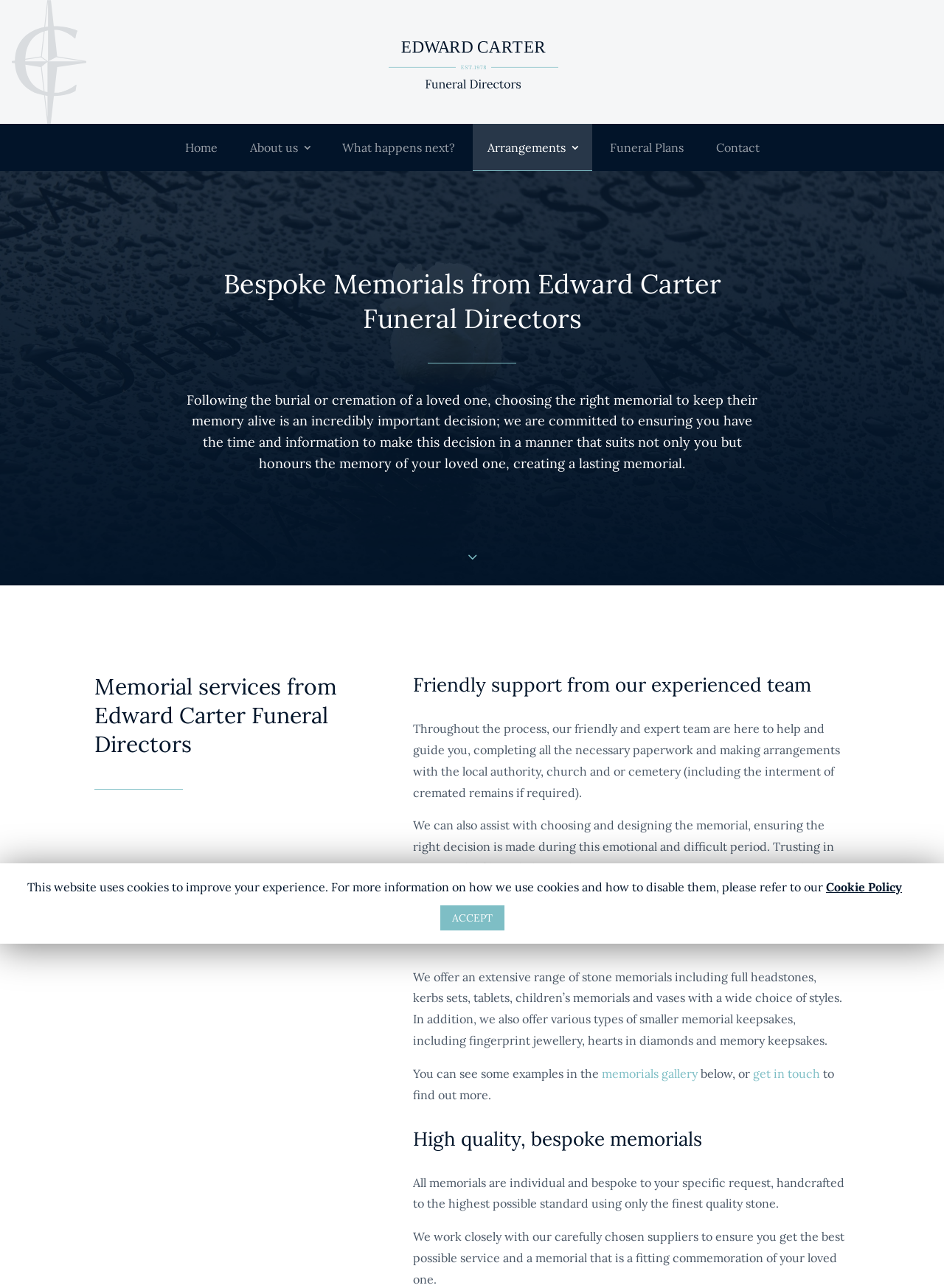Bounding box coordinates should be in the format (top-left x, top-left y, bottom-right x, bottom-right y) and all values should be floating point numbers between 0 and 1. Determine the bounding box coordinate for the UI element described as: Home

[0.18, 0.11, 0.246, 0.147]